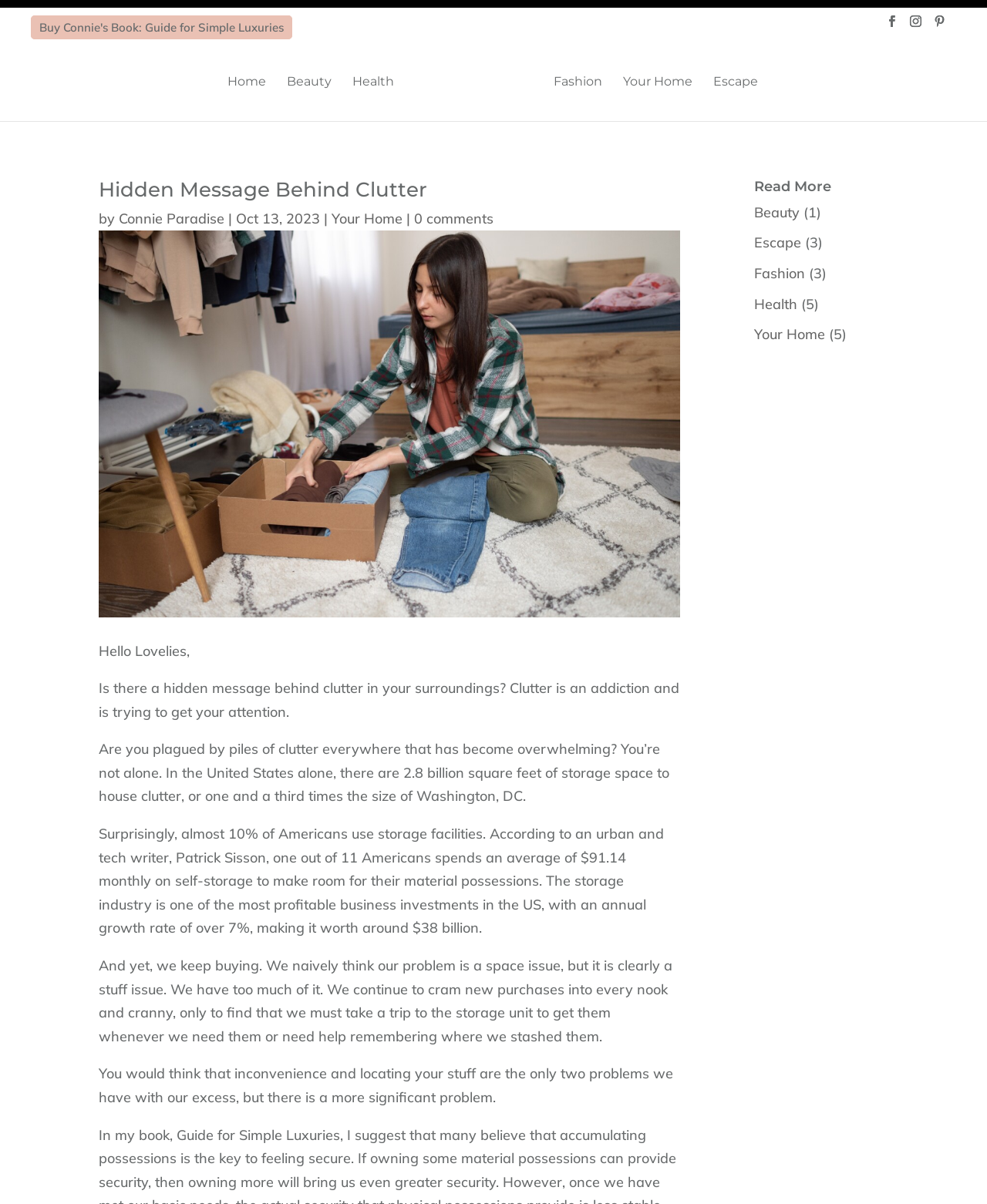Identify the bounding box coordinates for the region to click in order to carry out this instruction: "Visit 'Home' page". Provide the coordinates using four float numbers between 0 and 1, formatted as [left, top, right, bottom].

[0.23, 0.063, 0.27, 0.097]